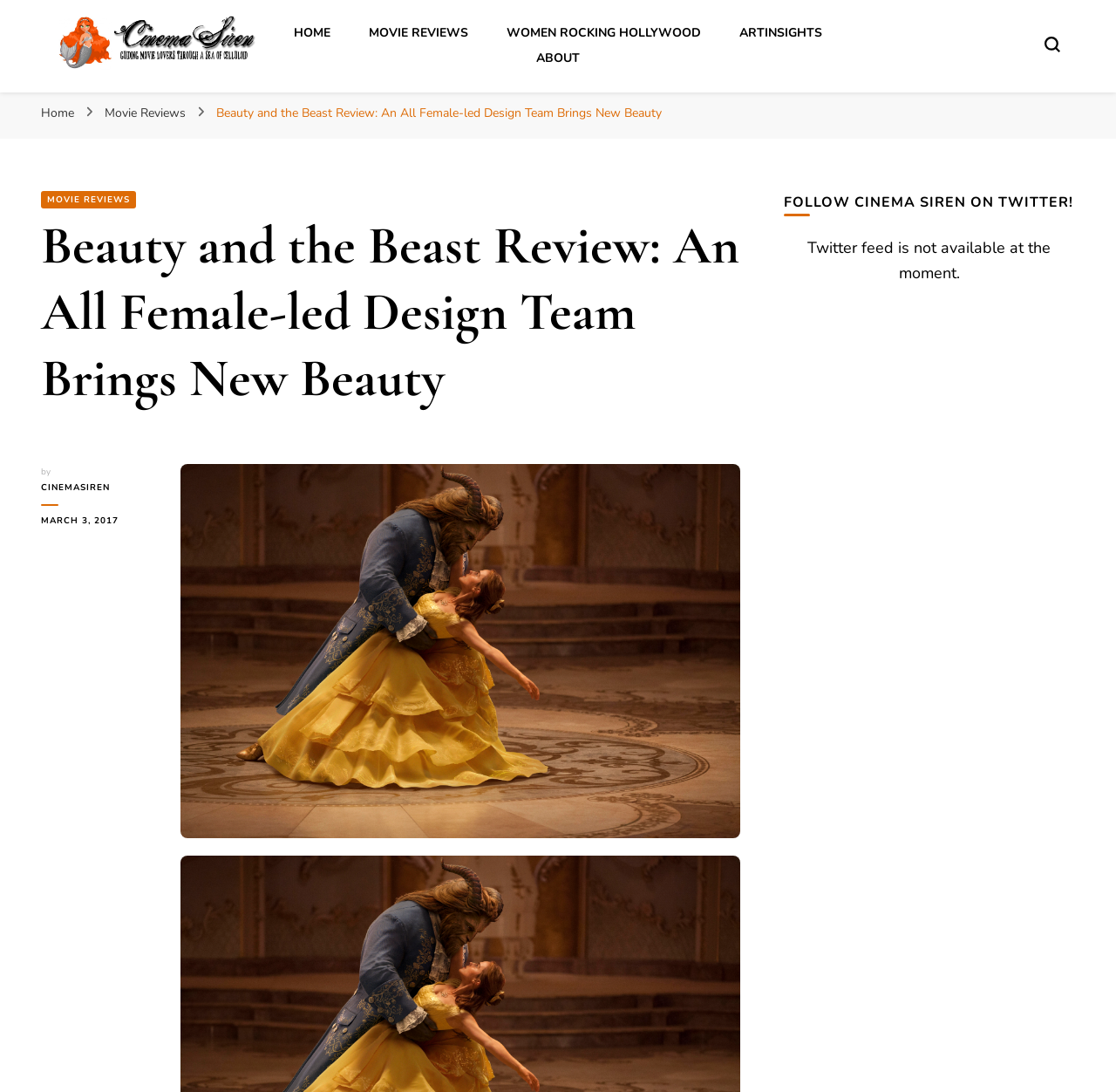Based on the element description "Movie Reviews", predict the bounding box coordinates of the UI element.

[0.037, 0.175, 0.122, 0.191]